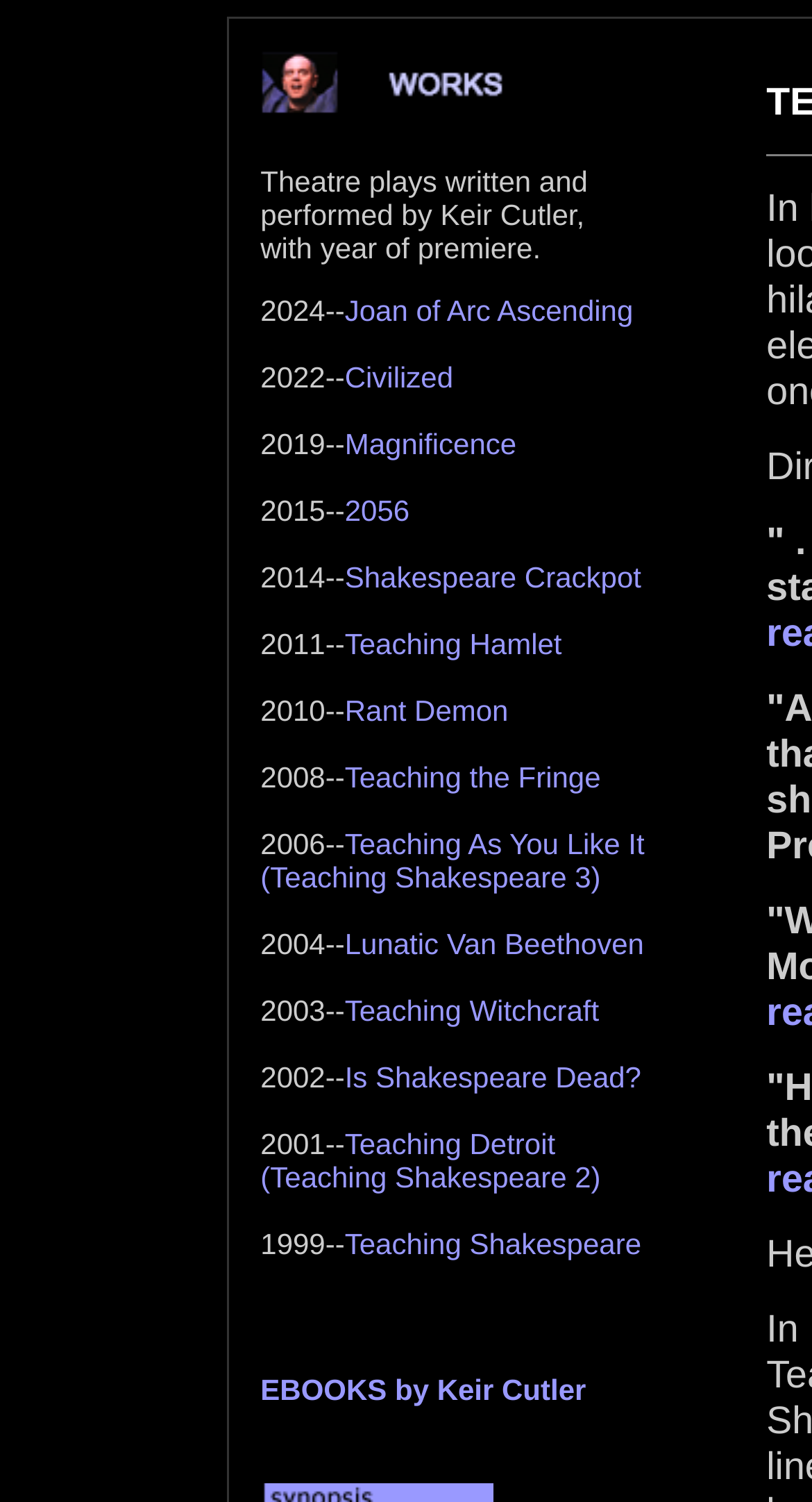What is the earliest year of premiere listed?
Refer to the image and give a detailed answer to the query.

I looked at the StaticText elements on the webpage that contain years, and the earliest one is '1999--'.